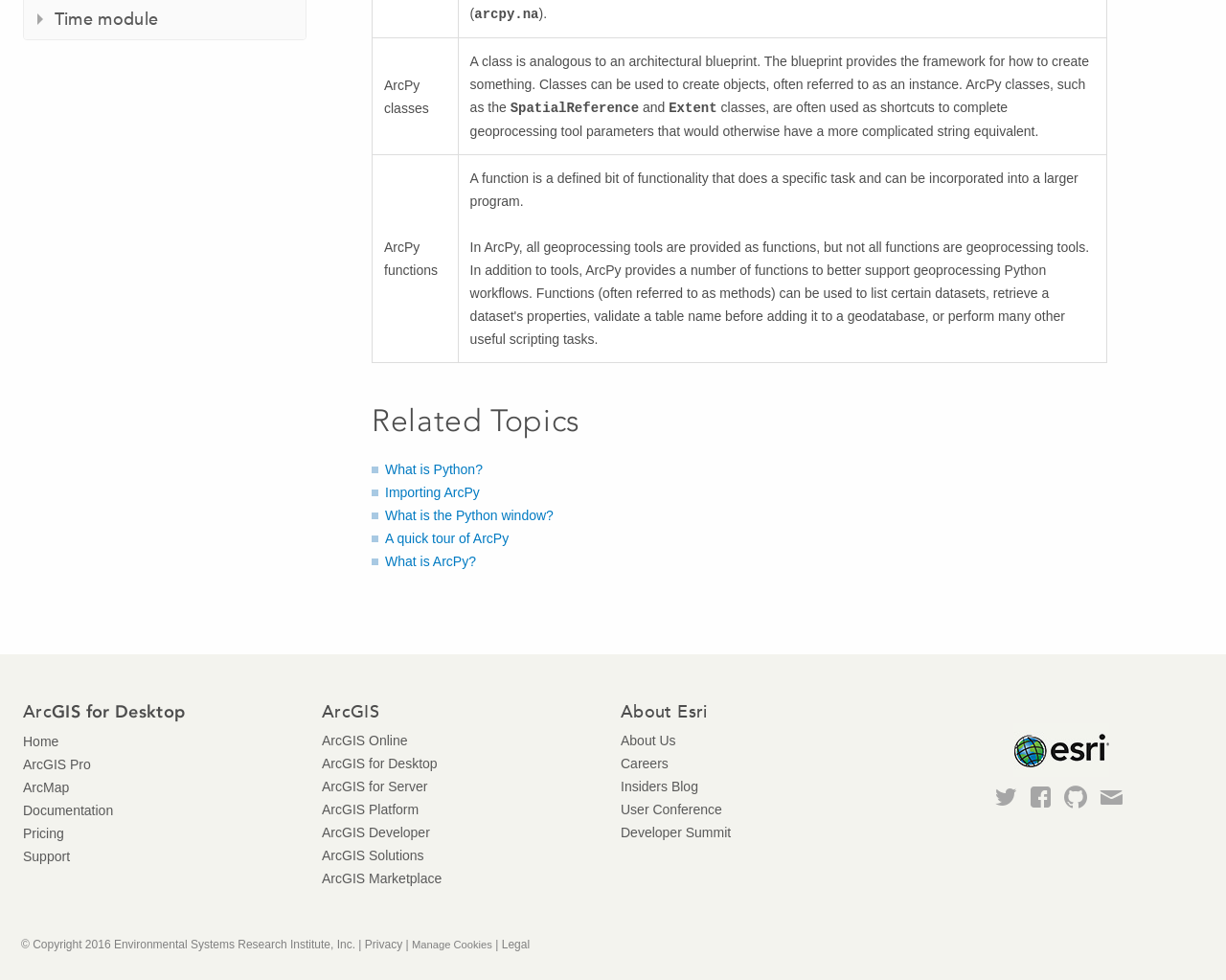Please determine the bounding box coordinates for the element with the description: "A quick tour of ArcPy".

[0.314, 0.542, 0.415, 0.558]